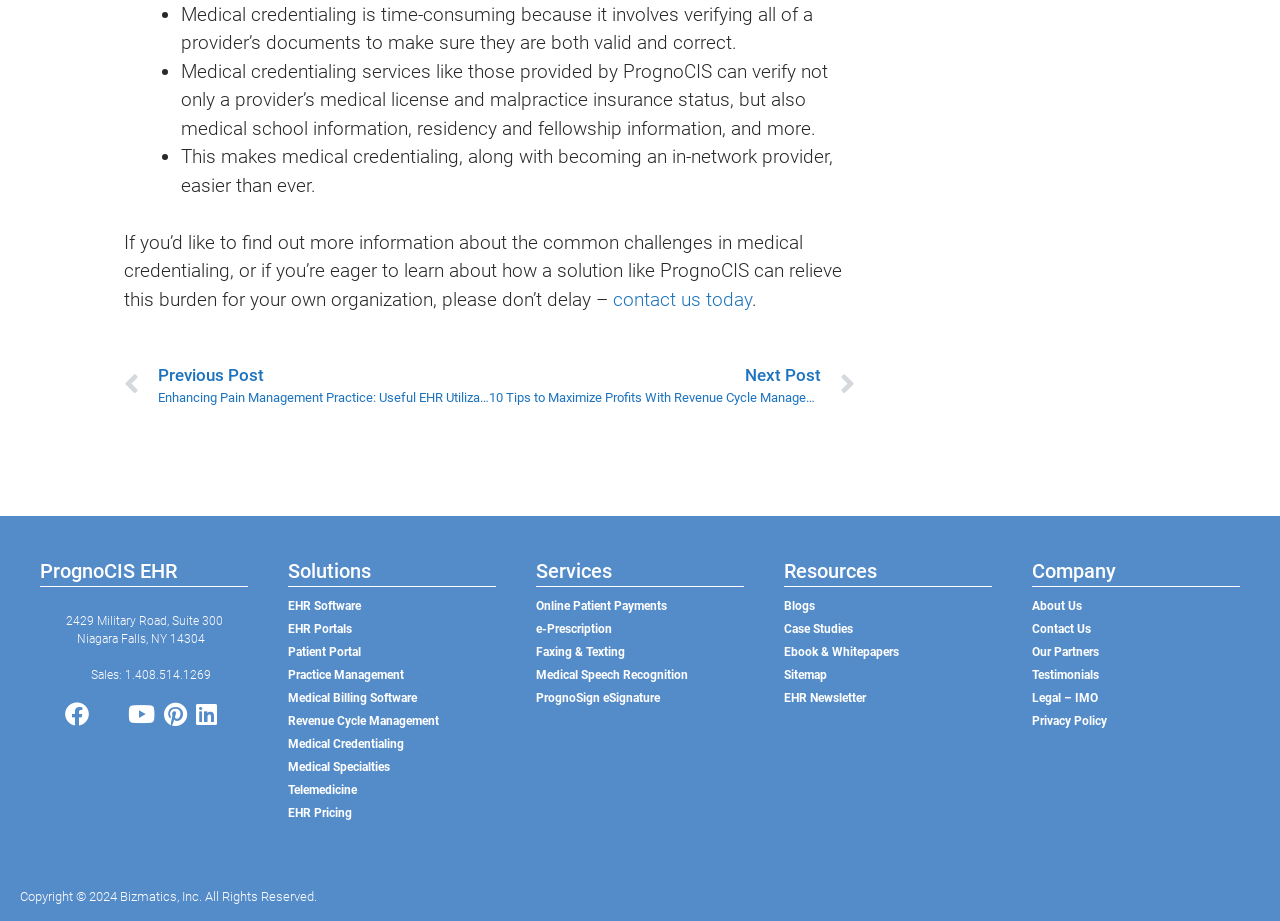Kindly respond to the following question with a single word or a brief phrase: 
What is the company's address?

2429 Military Road, Suite 300